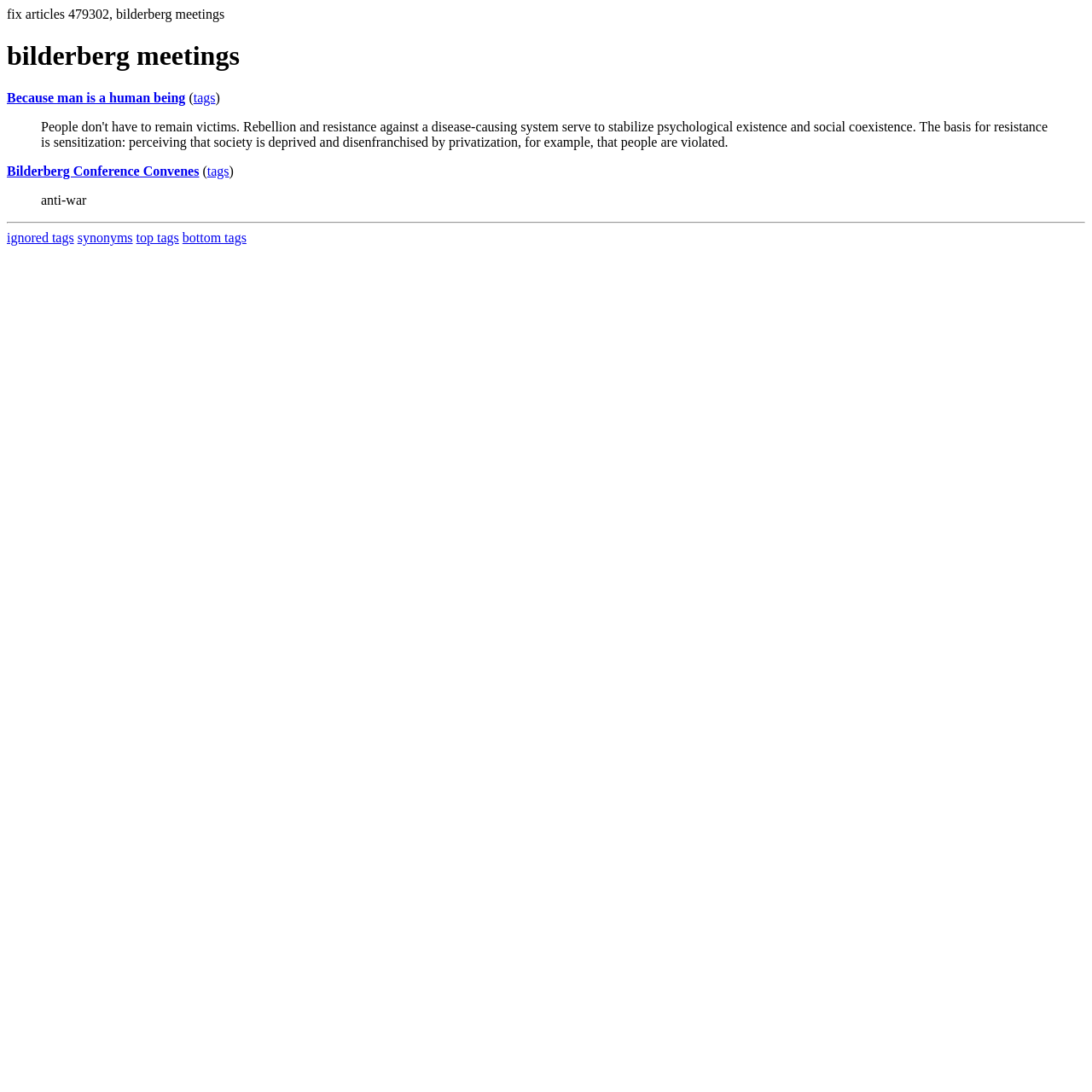Please give a short response to the question using one word or a phrase:
How many link elements are there below the separator?

4